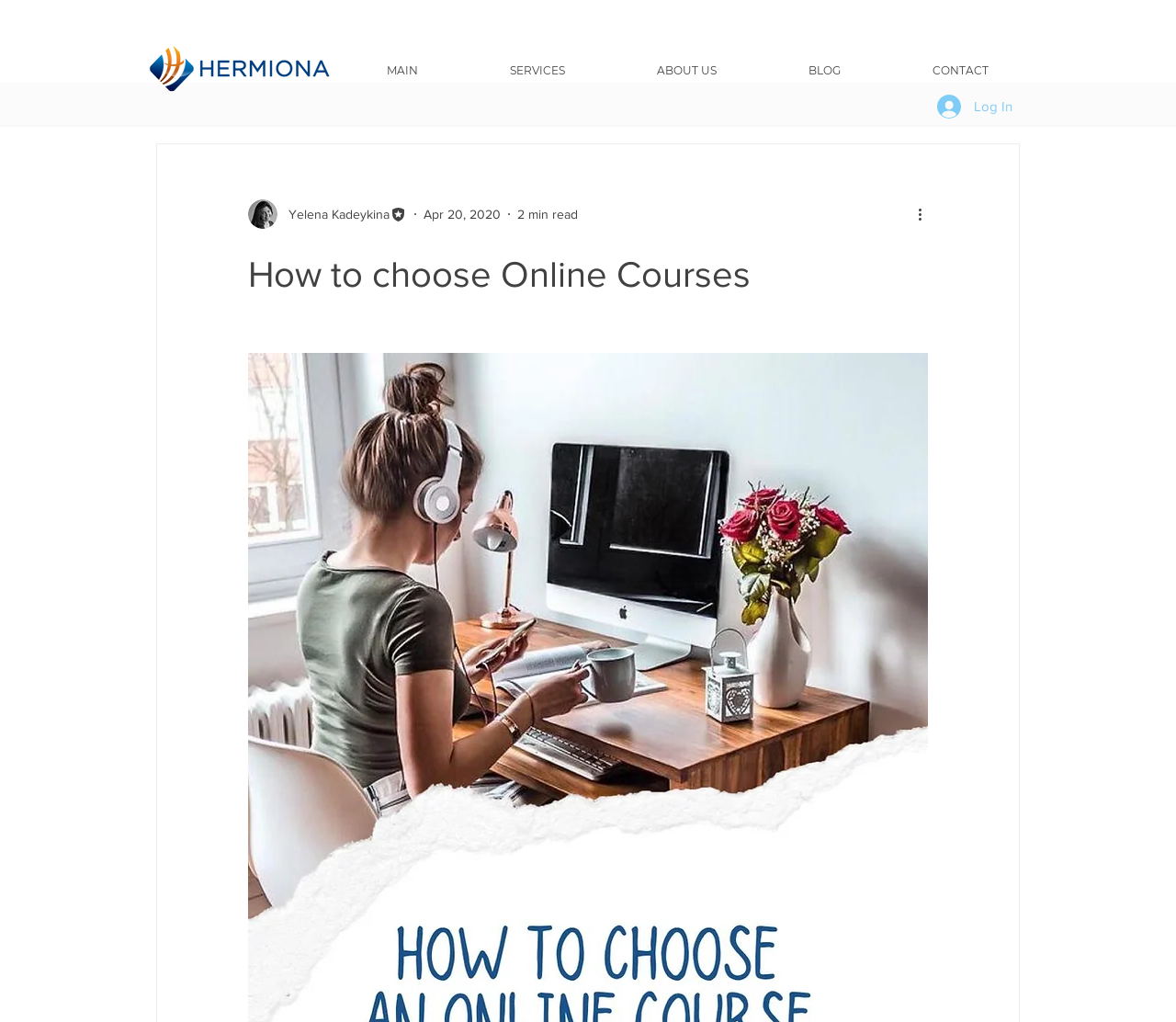Predict the bounding box coordinates of the area that should be clicked to accomplish the following instruction: "Click the logo". The bounding box coordinates should consist of four float numbers between 0 and 1, i.e., [left, top, right, bottom].

[0.125, 0.04, 0.284, 0.094]